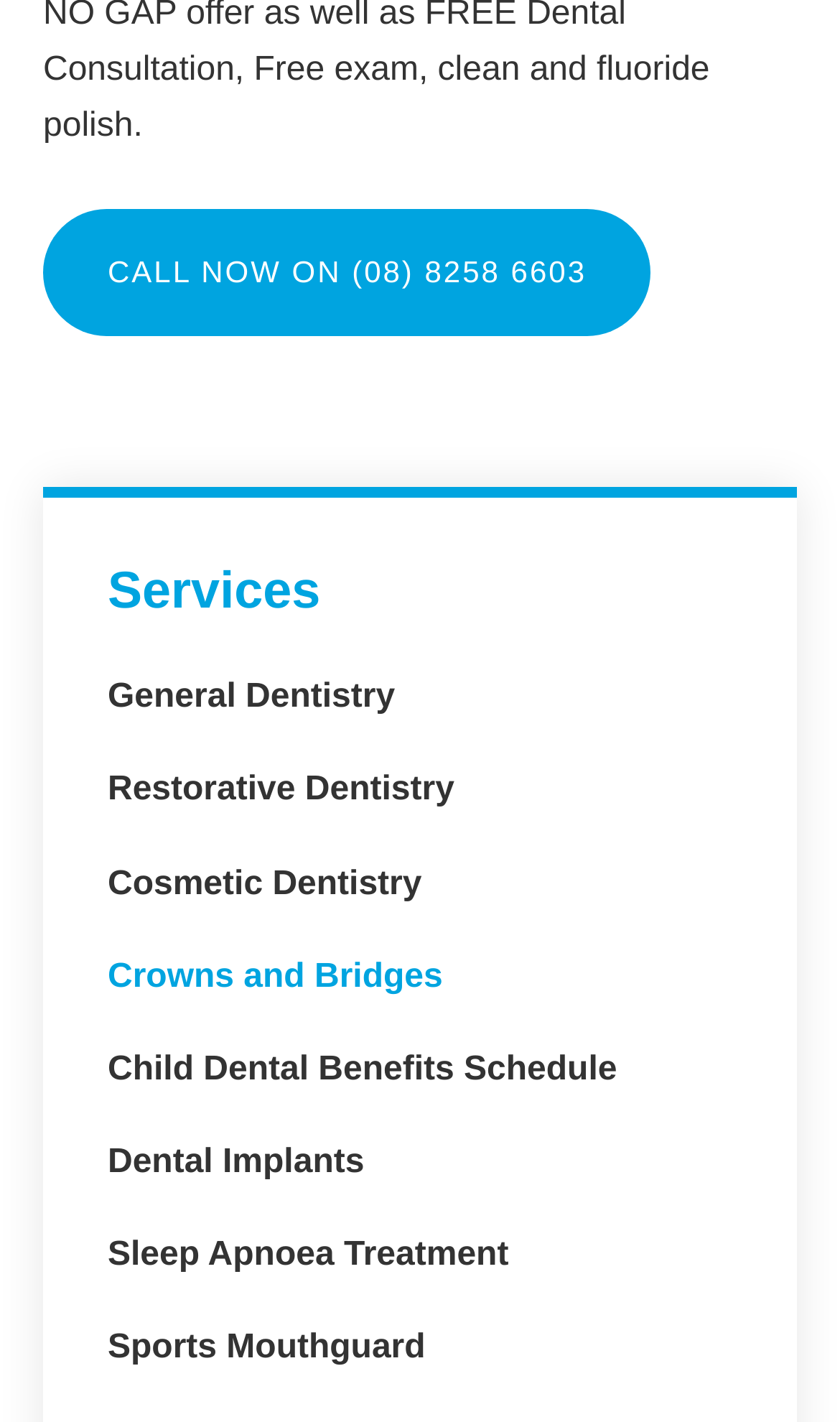Carefully observe the image and respond to the question with a detailed answer:
What is the phone number to call?

The phone number to call is located at the top of the webpage, inside a link element with the text 'CALL NOW ON (08) 8258 6603'.